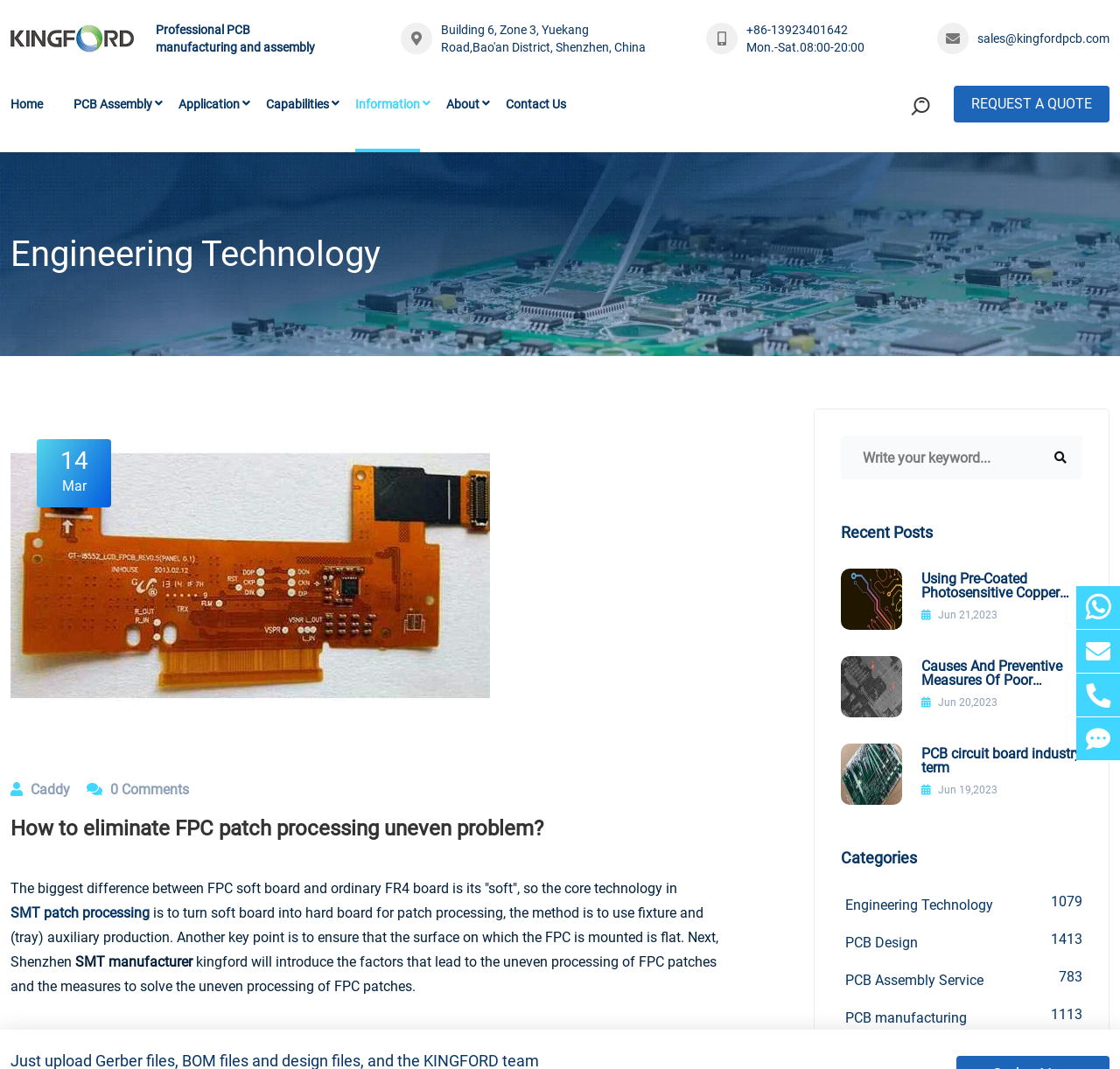What is the position of the search button on the webpage?
Can you provide a detailed and comprehensive answer to the question?

The search button is located in the top-right corner of the webpage, next to the textbox where users can input their keywords.